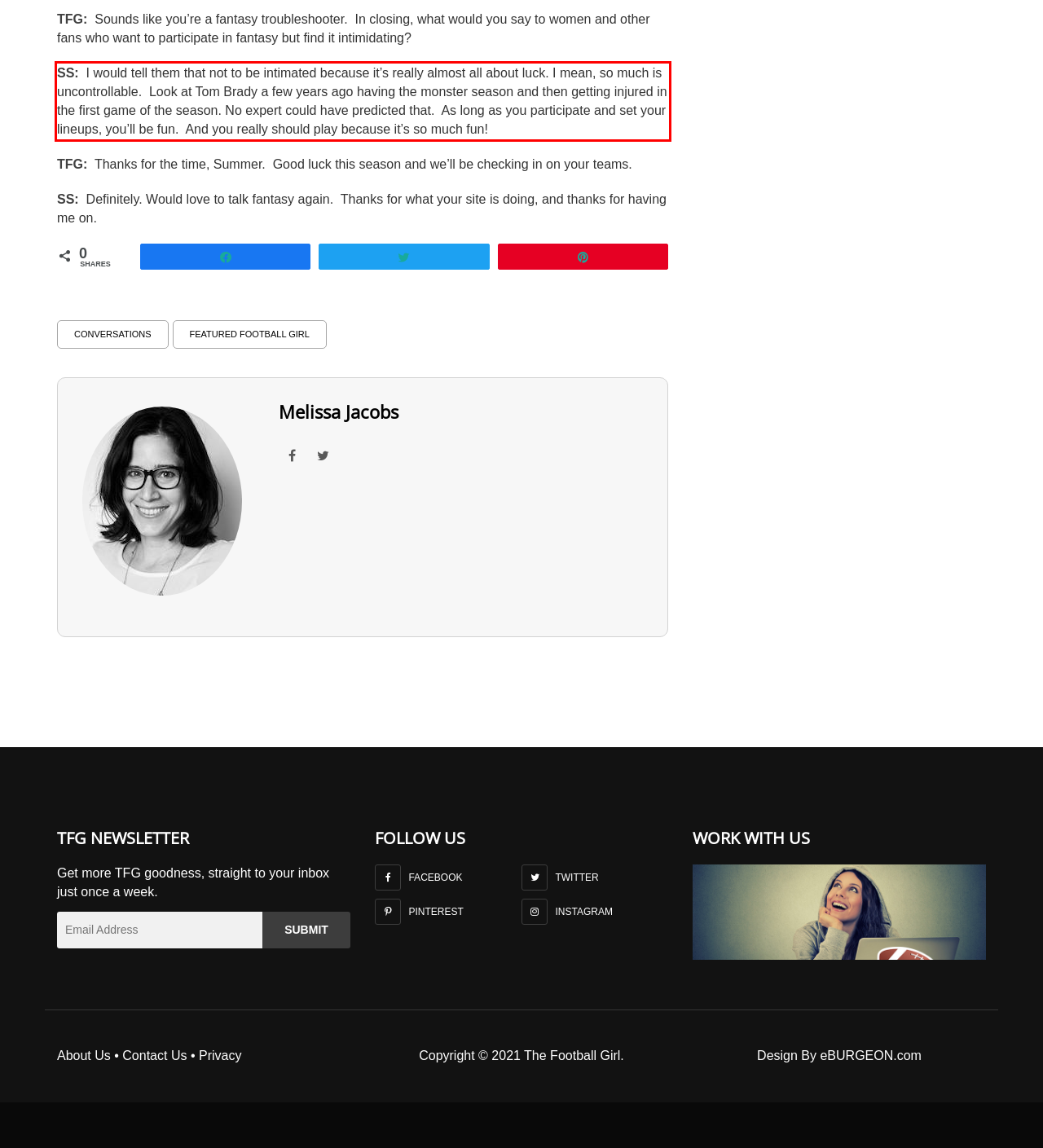Within the screenshot of a webpage, identify the red bounding box and perform OCR to capture the text content it contains.

SS: I would tell them that not to be intimated because it’s really almost all about luck. I mean, so much is uncontrollable. Look at Tom Brady a few years ago having the monster season and then getting injured in the first game of the season. No expert could have predicted that. As long as you participate and set your lineups, you’ll be fun. And you really should play because it’s so much fun!